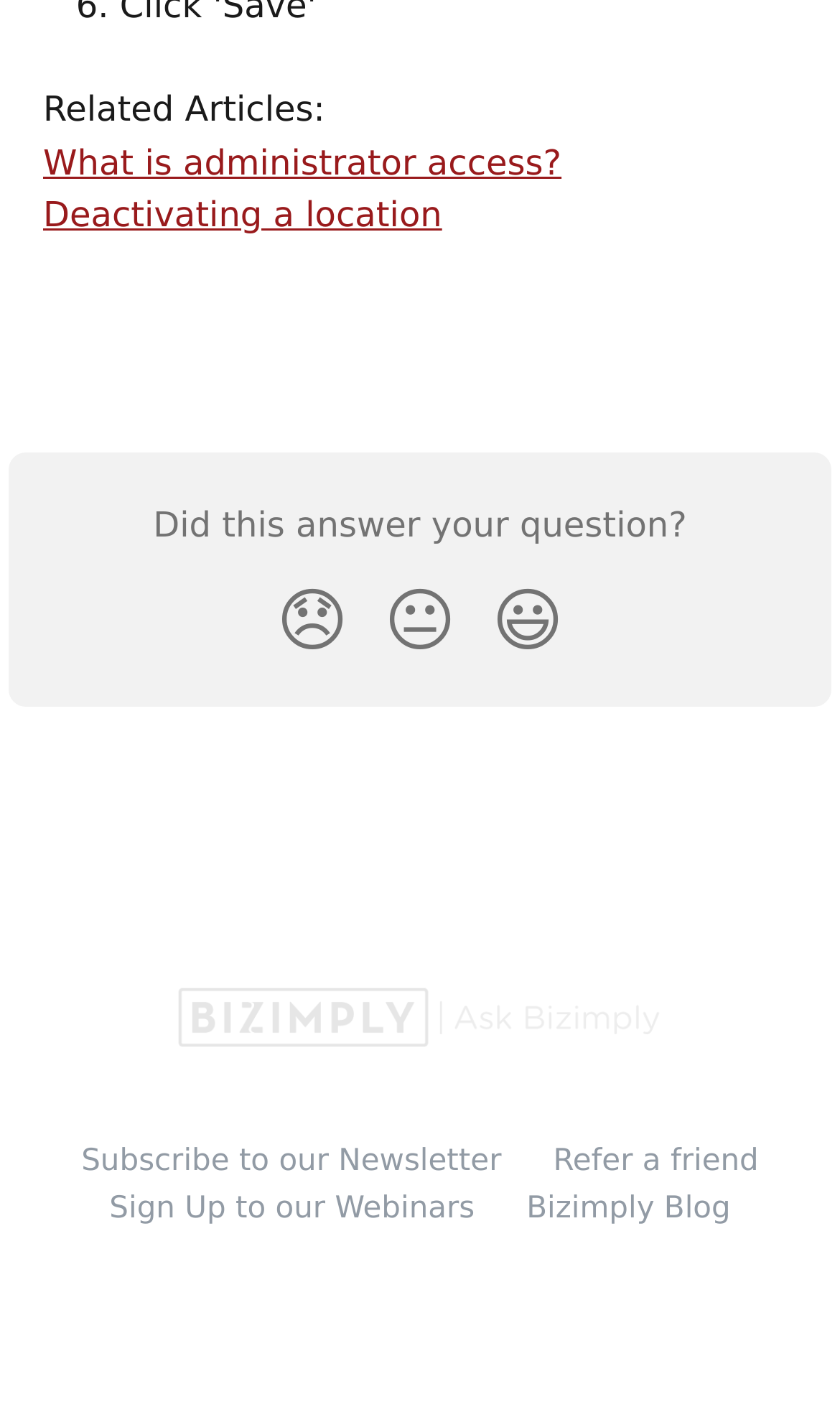Provide your answer in a single word or phrase: 
What is the text above the reaction buttons?

Did this answer your question?